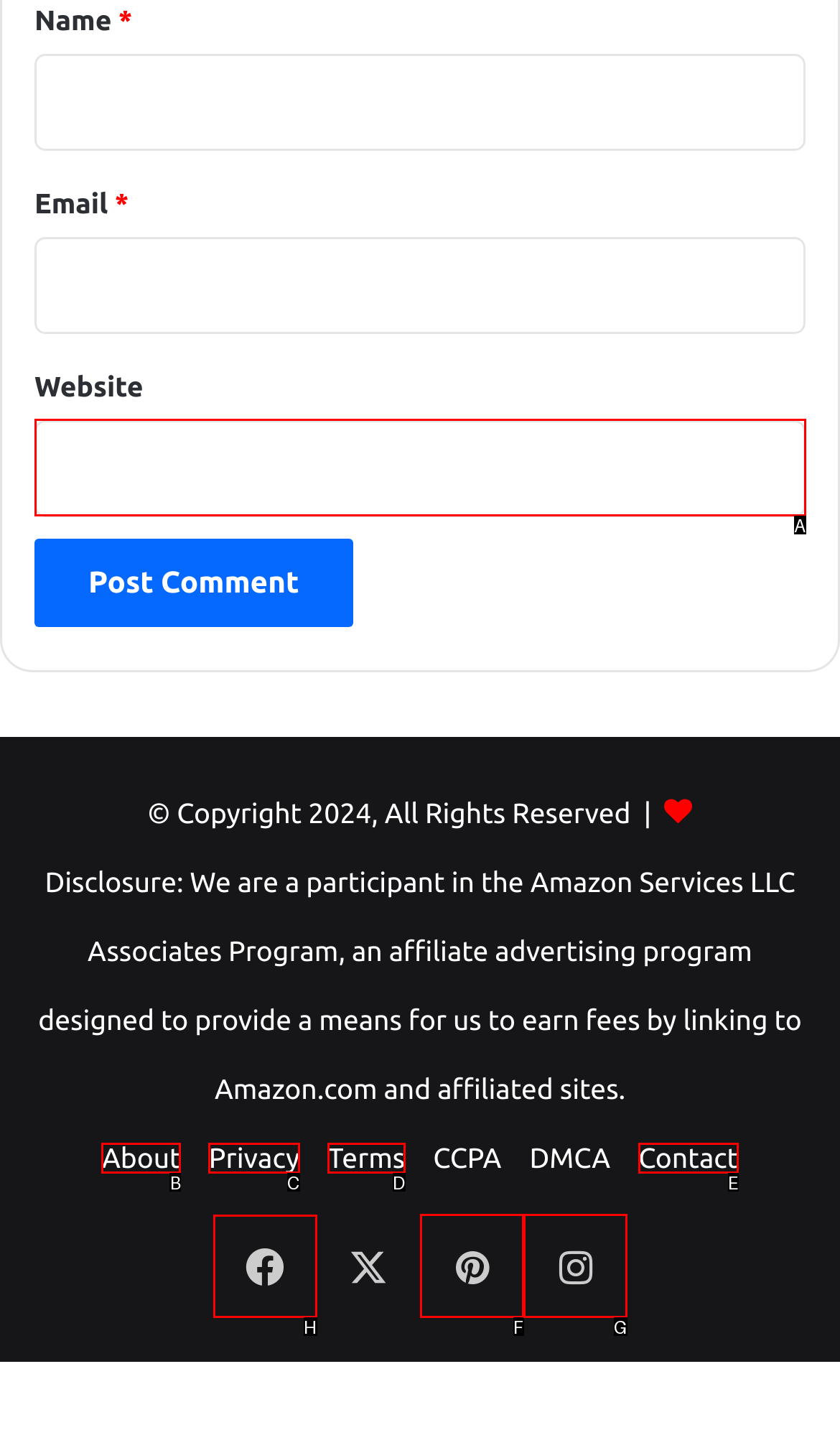Tell me which one HTML element I should click to complete the following task: Open Facebook Answer with the option's letter from the given choices directly.

H